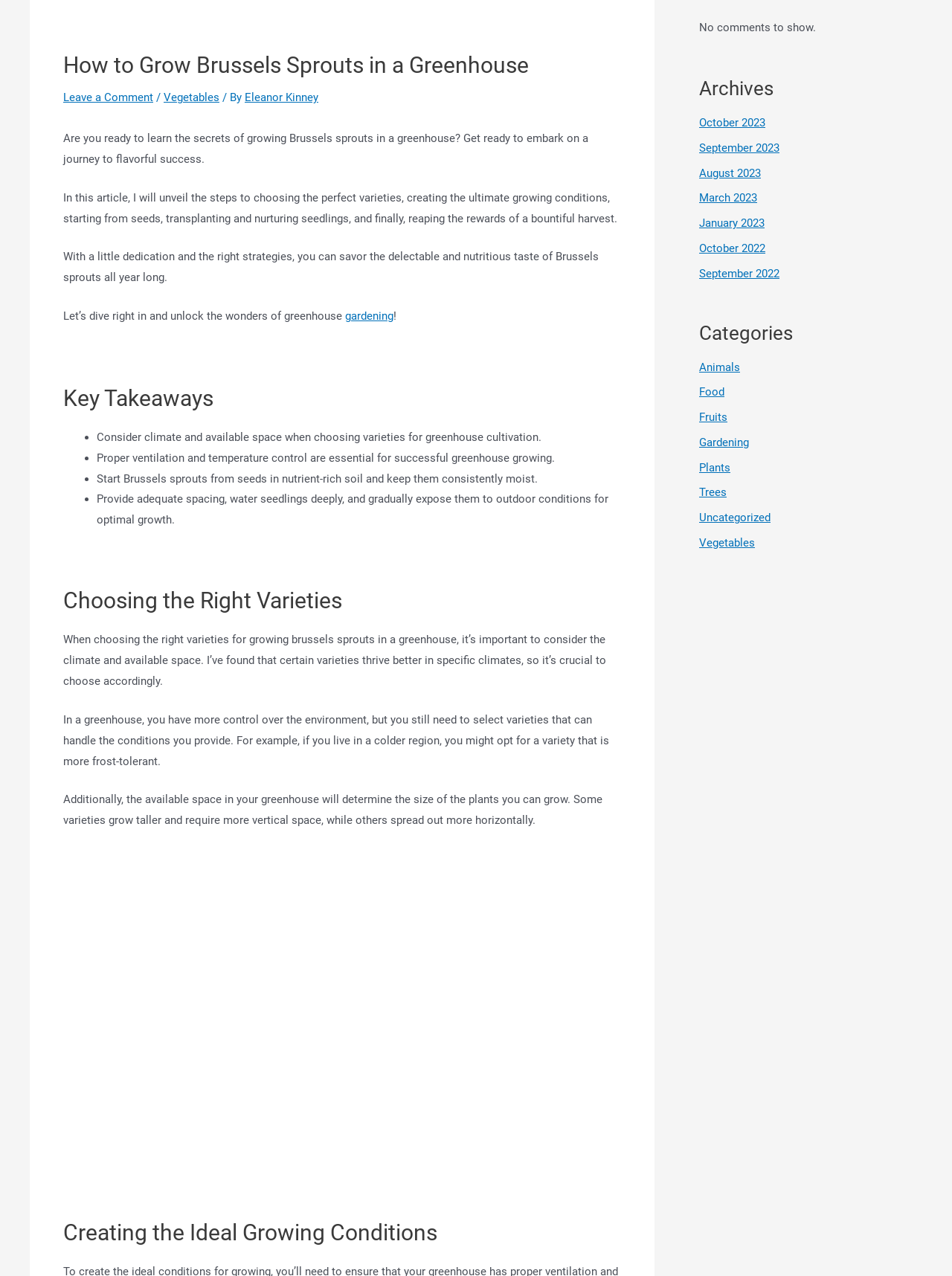Based on the element description: "Leave a Comment", identify the UI element and provide its bounding box coordinates. Use four float numbers between 0 and 1, [left, top, right, bottom].

[0.066, 0.071, 0.161, 0.082]